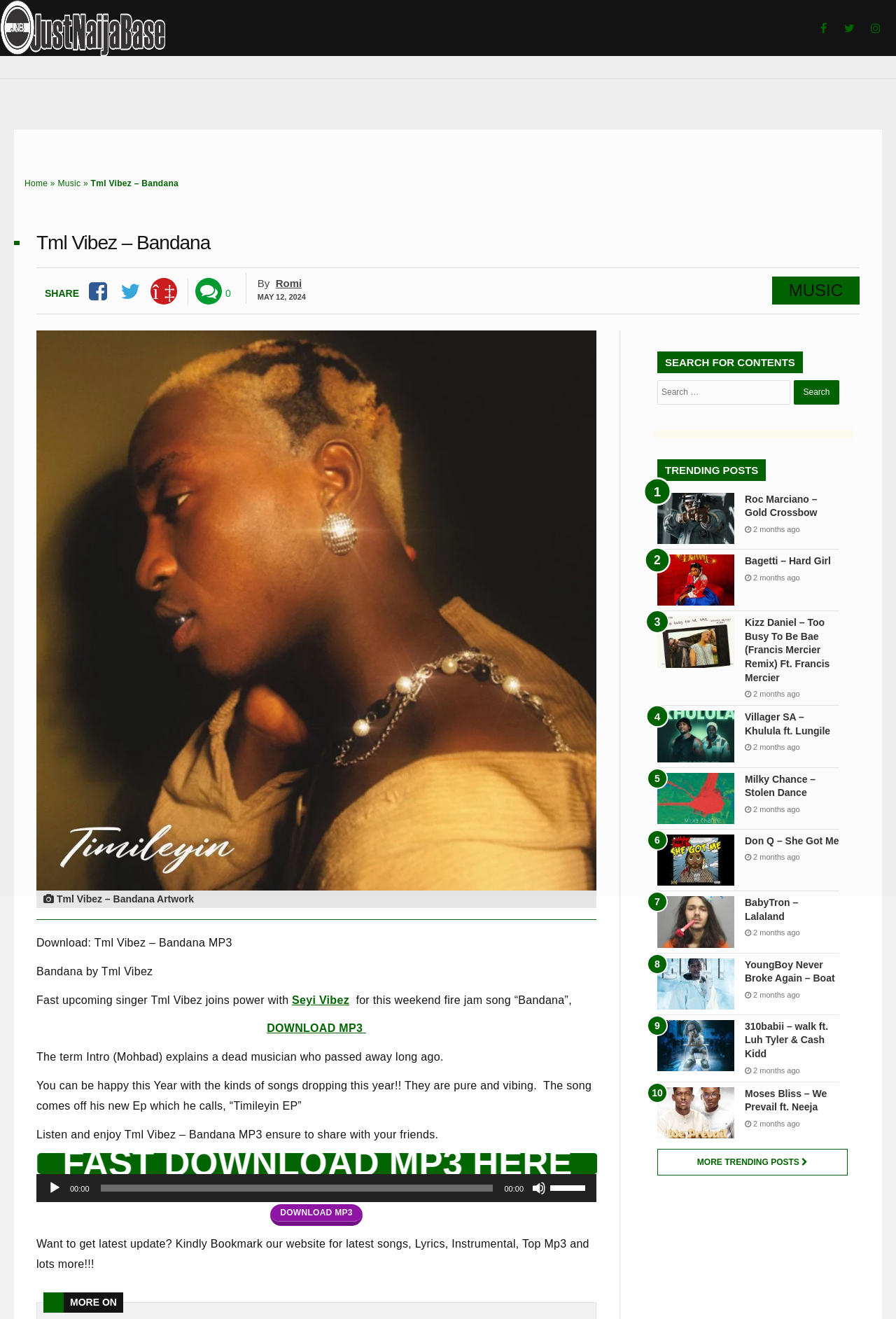From the webpage screenshot, predict the bounding box of the UI element that matches this description: "parent_node: Search for: value="Search"".

[0.886, 0.288, 0.937, 0.307]